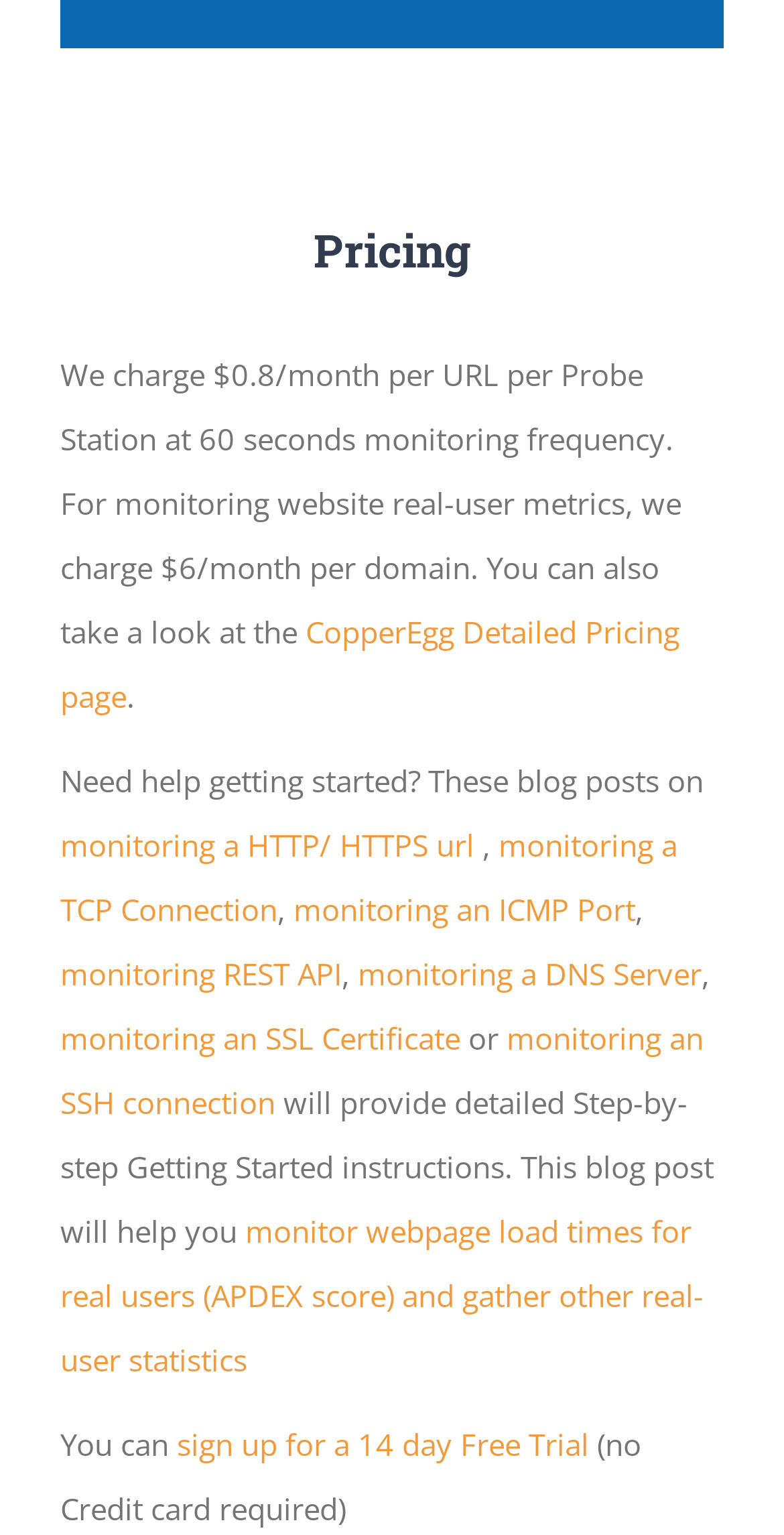Kindly determine the bounding box coordinates of the area that needs to be clicked to fulfill this instruction: "Sign up for a 14 day Free Trial".

[0.226, 0.928, 0.762, 0.954]